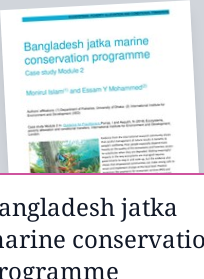Using the information from the screenshot, answer the following question thoroughly:
What is the significance of jatka in the local fisheries and economy?

According to the caption, jatka, which refers to juvenile hilsa fish, is vital to the local fisheries and economy, highlighting its importance in the conservation efforts discussed in the publication.